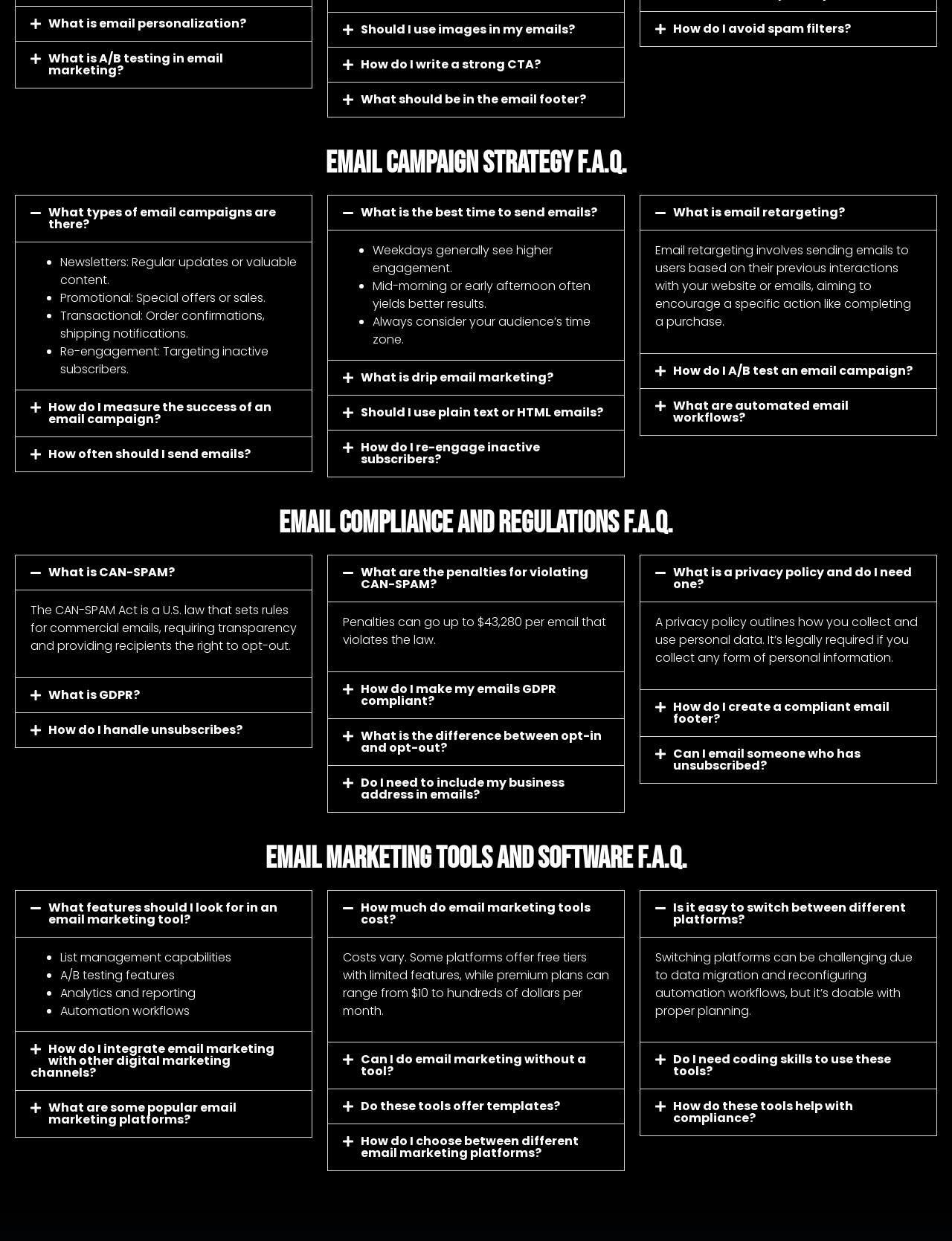What is email personalization?
Please provide a comprehensive answer to the question based on the webpage screenshot.

Based on the webpage, I found a button labeled 'What is email personalization?' which suggests that email personalization is a topic related to email marketing. The button is expandable, indicating that there is more information about this topic. Therefore, I can infer that email personalization is the process of customizing emails for individual recipients.